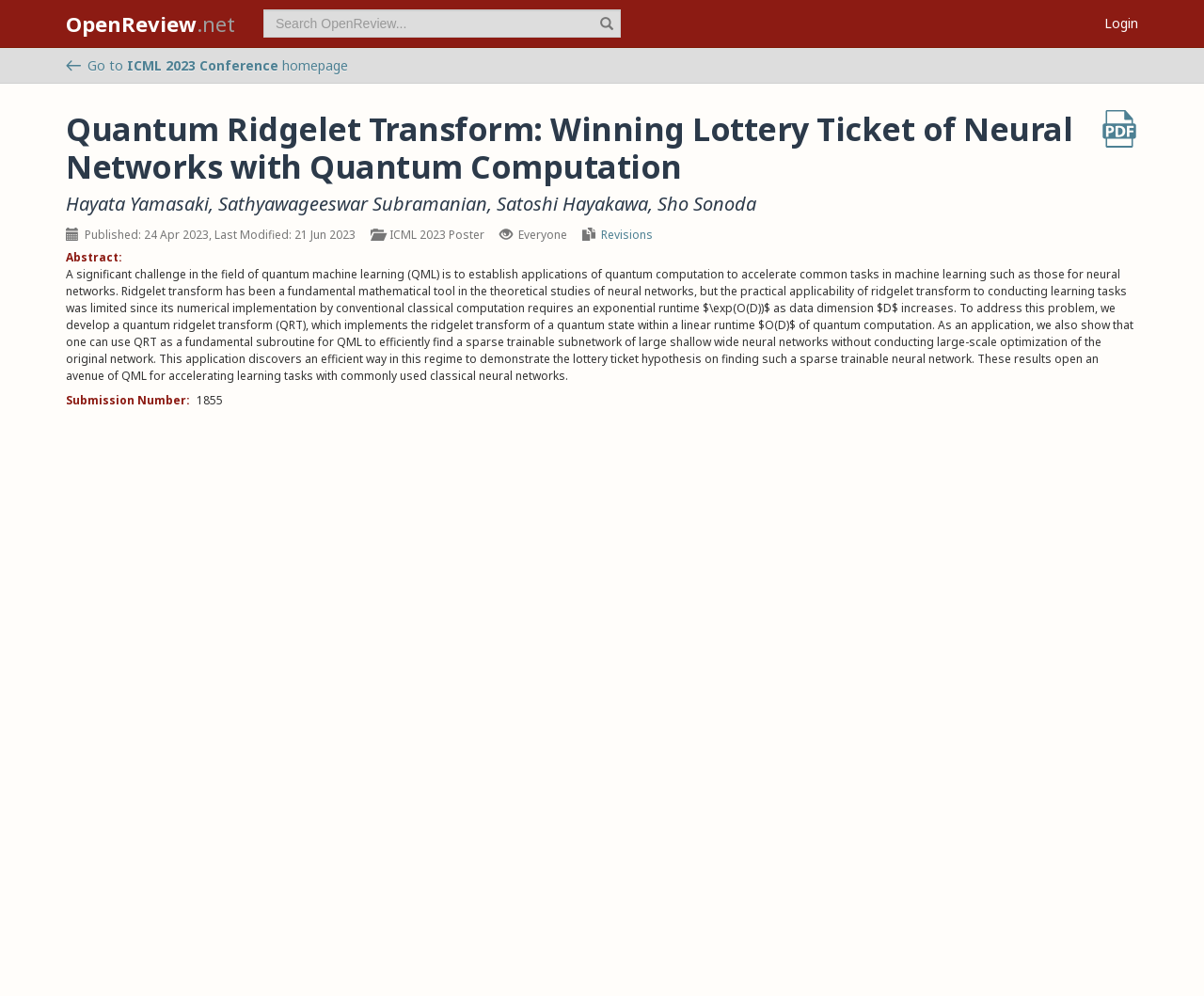Answer this question in one word or a short phrase: What is the name of the conference?

ICML 2023